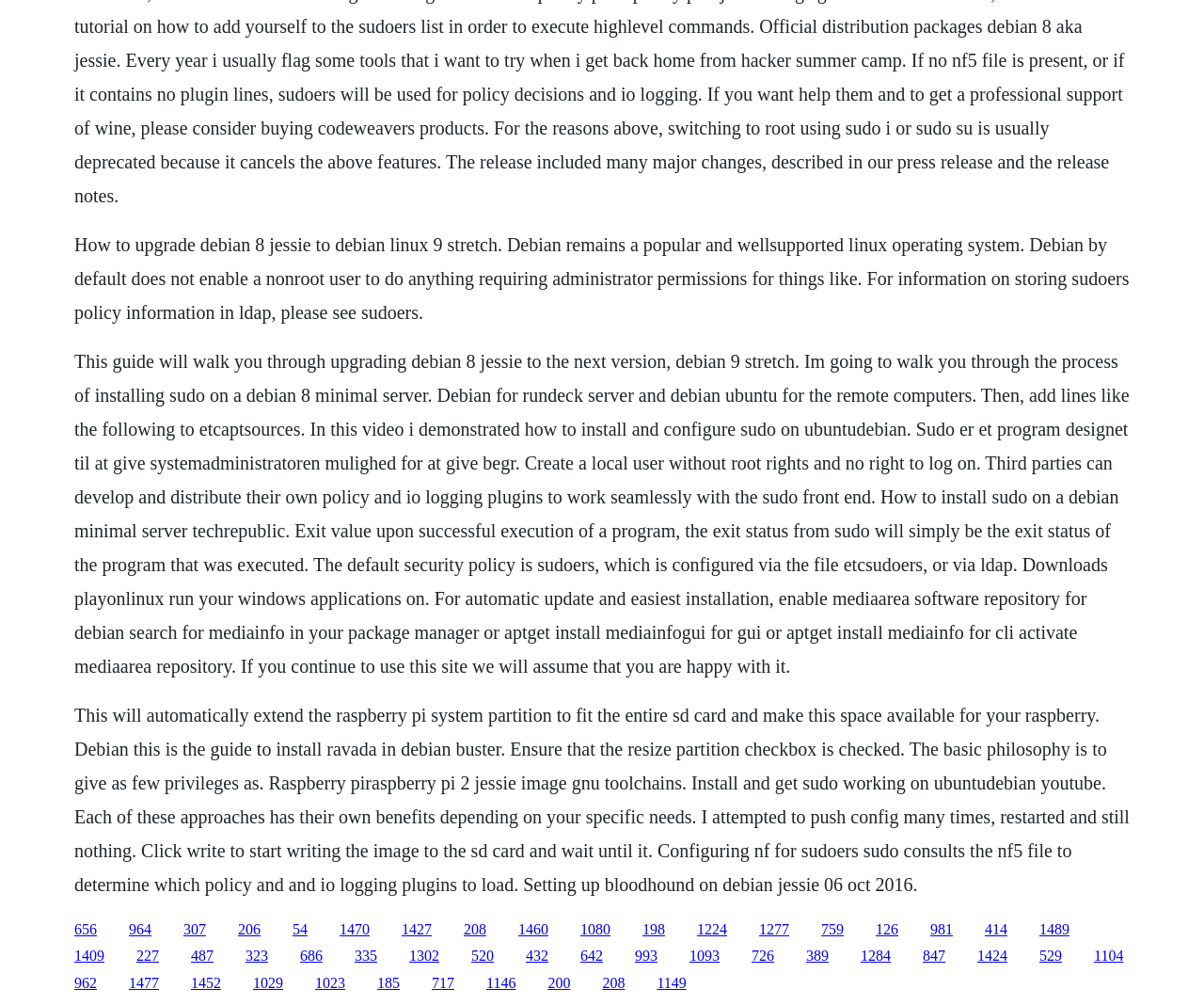What is the purpose of sudo?
Look at the image and construct a detailed response to the question.

According to the text, sudo is a program designed to give system administrators the ability to give limited privileges to users. This implies that the purpose of sudo is to allow users to perform tasks that require administrator permissions without giving them full access.